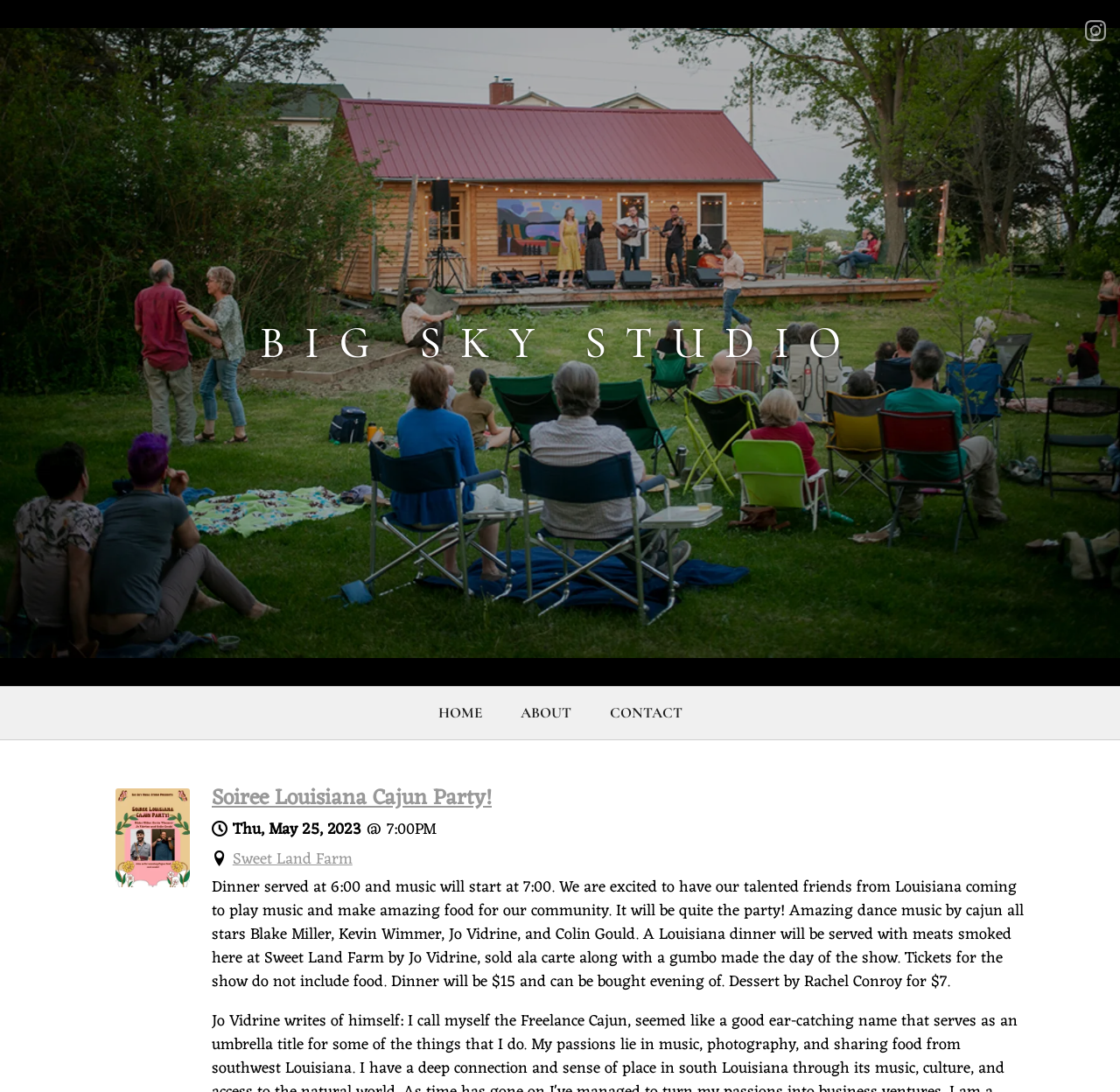Offer a comprehensive description of the webpage’s content and structure.

This webpage appears to be an event page for a Louisiana Cajun Party at Sweet Land Farm on May 25, 2023. At the top of the page, there is a large image that spans the entire width of the page. Below the image, there is a heading that reads "BIG SKY STUDIO" with a link to the studio's website. 

To the right of the heading, there are three links: "HOME", "ABOUT", and "CONTACT". 

Further down the page, there is a section dedicated to the event. It features a heading that reads "Soiree Louisiana Cajun Party!" with an image and a link to the event page. Below the heading, there is a time element that displays the date and time of the event: "Thu, May 25, 2023, 7:00PM". 

Next to the time element, there is a link to "Sweet Land Farm", the venue of the event. 

The main content of the page is a paragraph of text that describes the event. It mentions that dinner will be served at 6:00 and music will start at 7:00. The text also provides details about the music and food, including the names of the performers and the types of dishes that will be served. Additionally, it mentions that tickets for the show do not include food, and that dinner and dessert can be purchased separately.